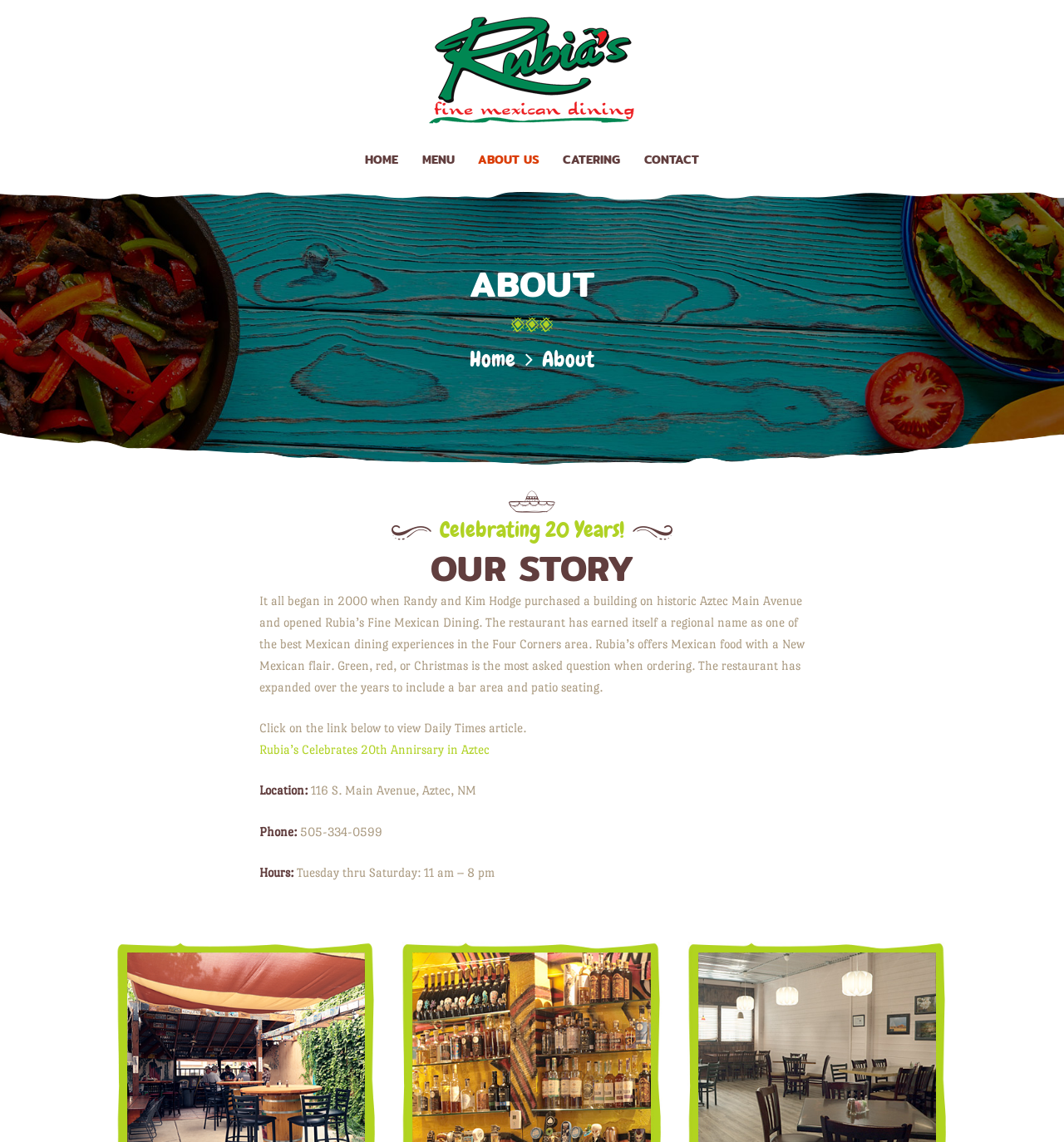Identify the bounding box of the HTML element described as: "parent_node: HOME title="Scroll to top"".

[0.938, 0.943, 0.975, 0.978]